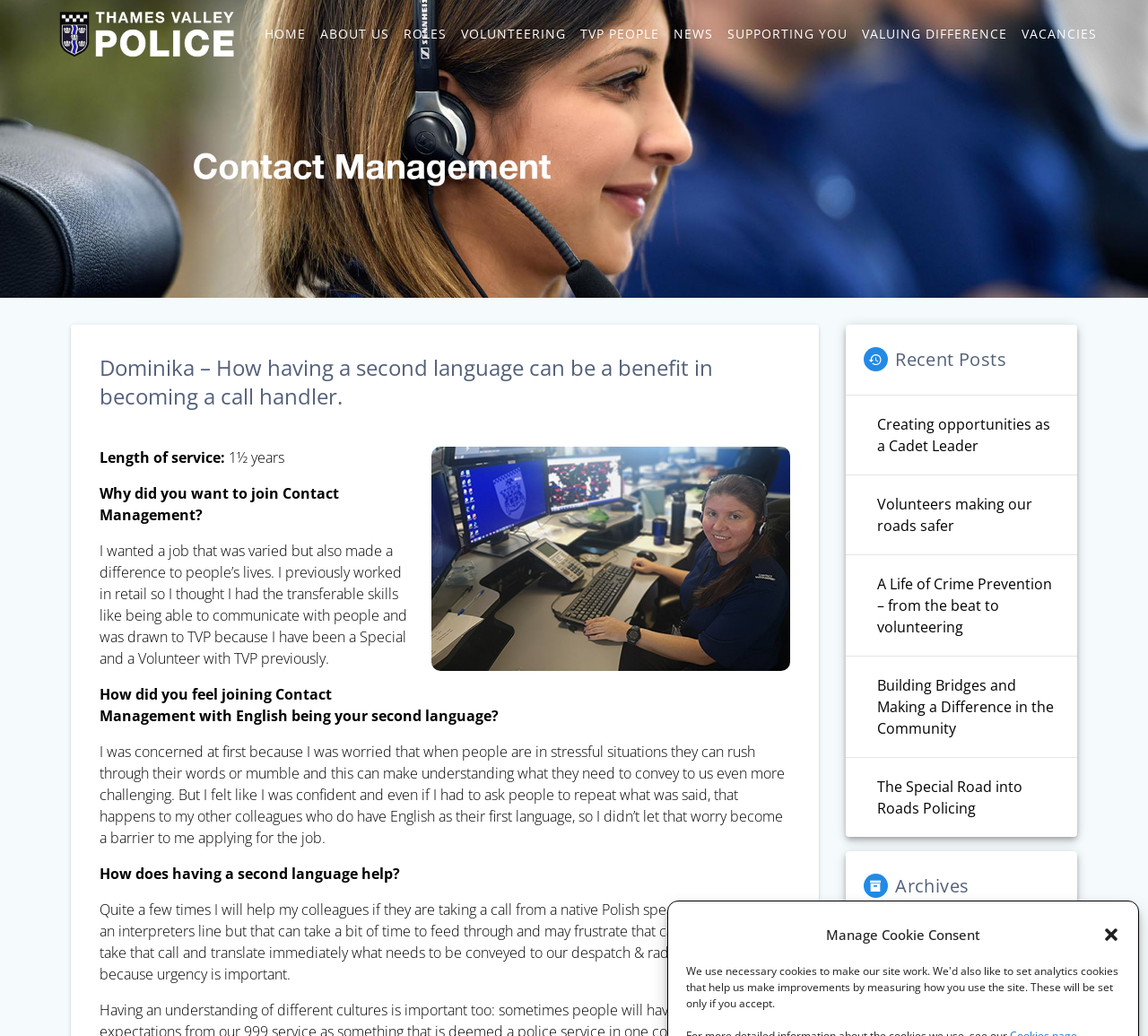Could you highlight the region that needs to be clicked to execute the instruction: "Read the 'Recent Posts'"?

[0.737, 0.313, 0.938, 0.381]